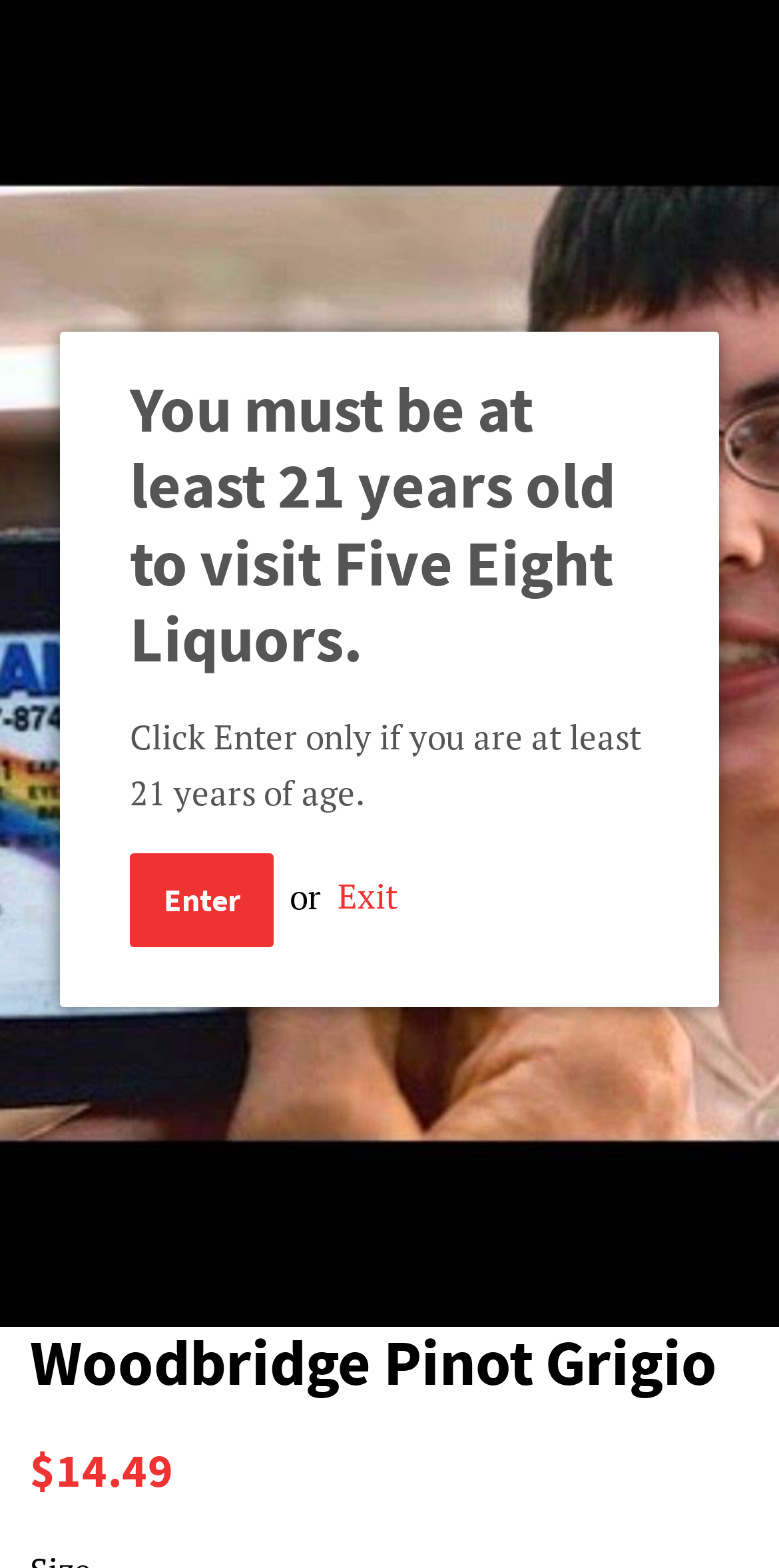Answer the question below with a single word or a brief phrase: 
What is the price of Woodbridge Pinot Grigio?

$14.49